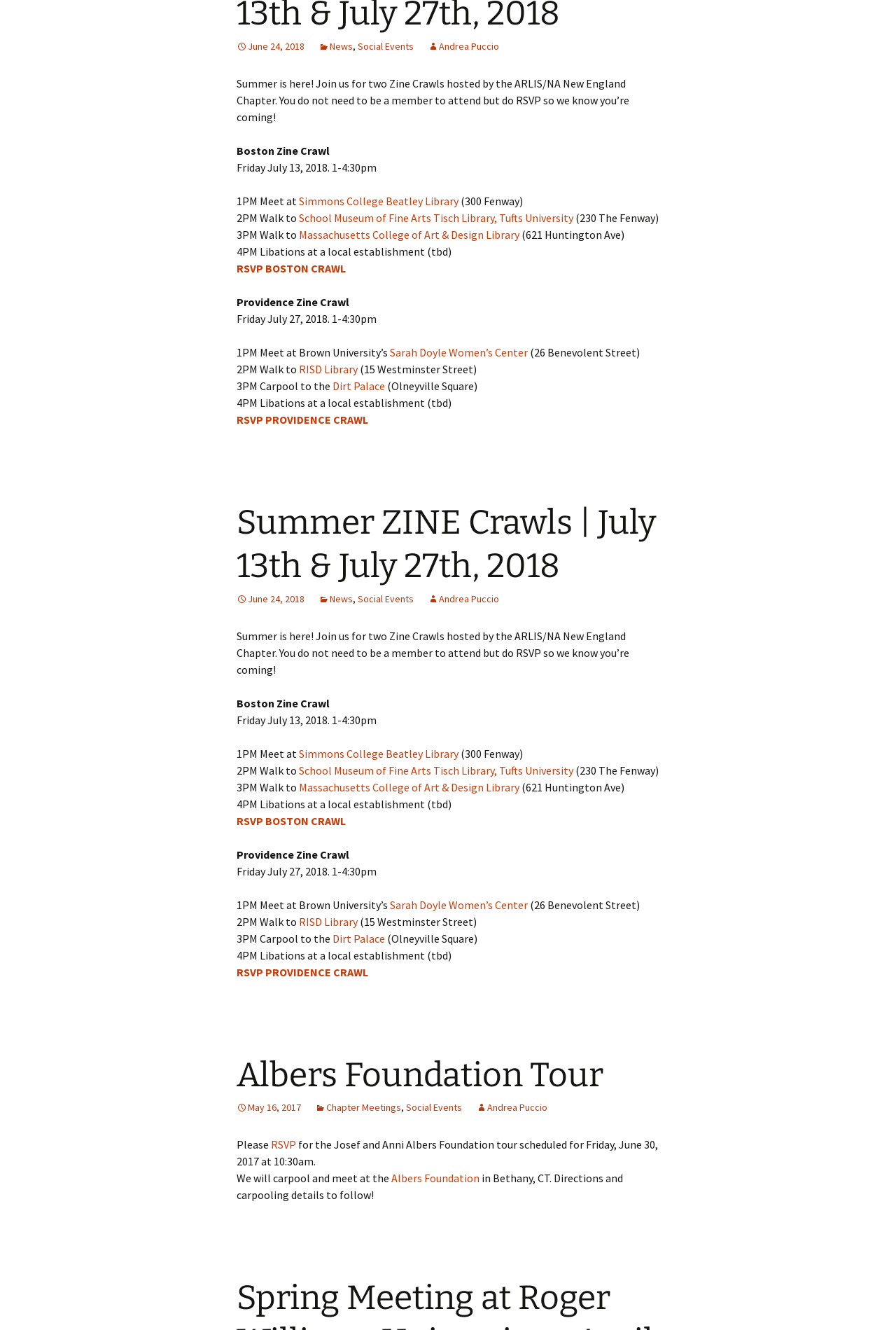Please locate the bounding box coordinates of the element that needs to be clicked to achieve the following instruction: "Click on RSVP PROVIDENCE CRAWL". The coordinates should be four float numbers between 0 and 1, i.e., [left, top, right, bottom].

[0.264, 0.31, 0.411, 0.321]